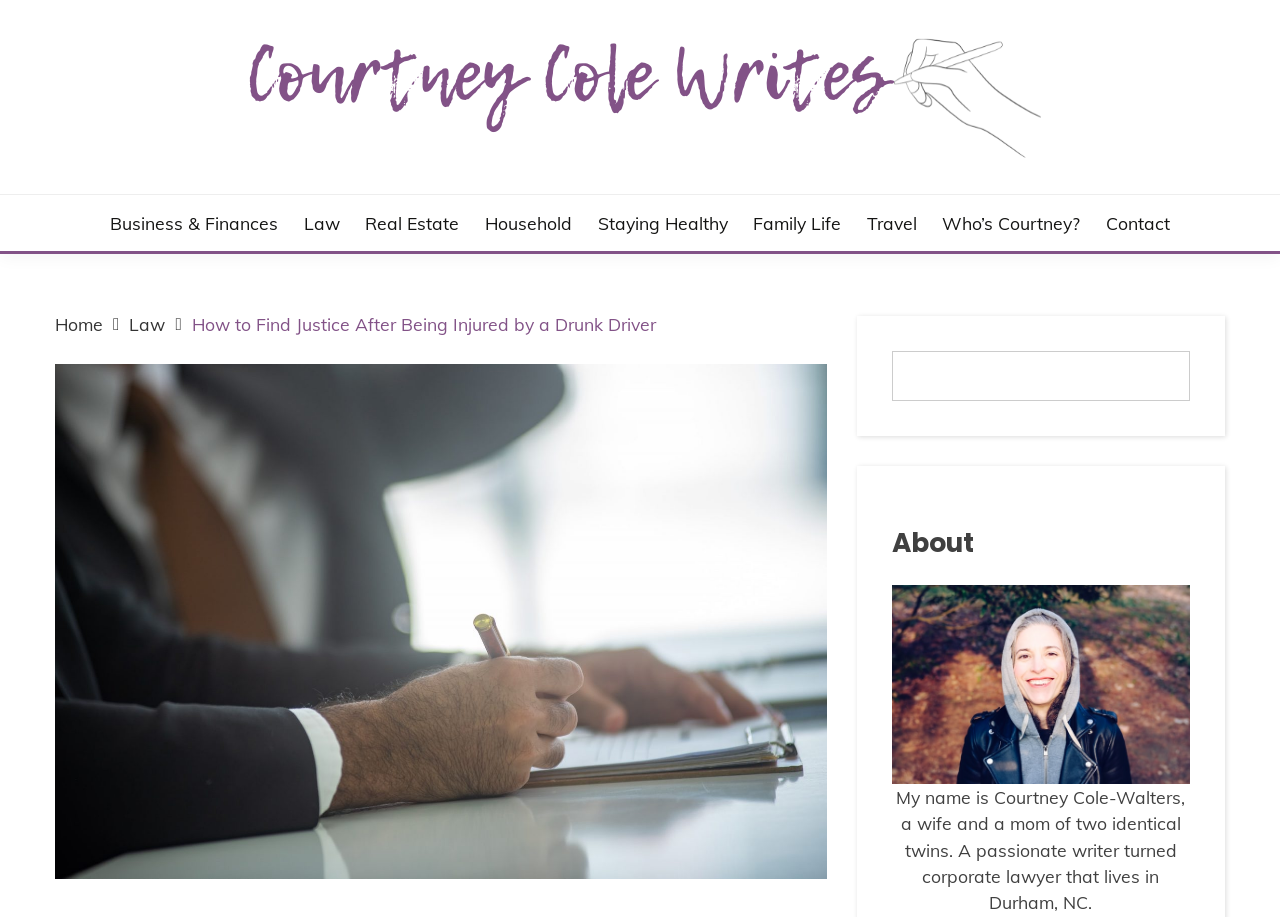Describe every aspect of the webpage in a detailed manner.

The webpage is about finding justice after being injured by a drunk driver. At the top left, there is a logo of "Courtney Cole Writes" with a link to the website's homepage. Below the logo, there is a navigation menu with links to various categories, including "Business & Finances", "Law", "Real Estate", "Household", "Staying Healthy", "Family Life", "Travel", "Who's Courtney?", and "Contact".

To the right of the navigation menu, there is a breadcrumbs navigation section, which shows the current page's location in the website's hierarchy. The breadcrumbs section has links to "Home", "Law", and the current page, "How to Find Justice After Being Injured by a Drunk Driver".

Below the navigation menu, there is a large figure or image that takes up most of the page's width. Above the figure, there is a search box that allows users to search the website.

On the right side of the page, there is a section with a heading "About" and a brief bio of the author, Courtney Cole-Walters, which describes her as a wife, mom, and corporate lawyer living in Durham, NC.